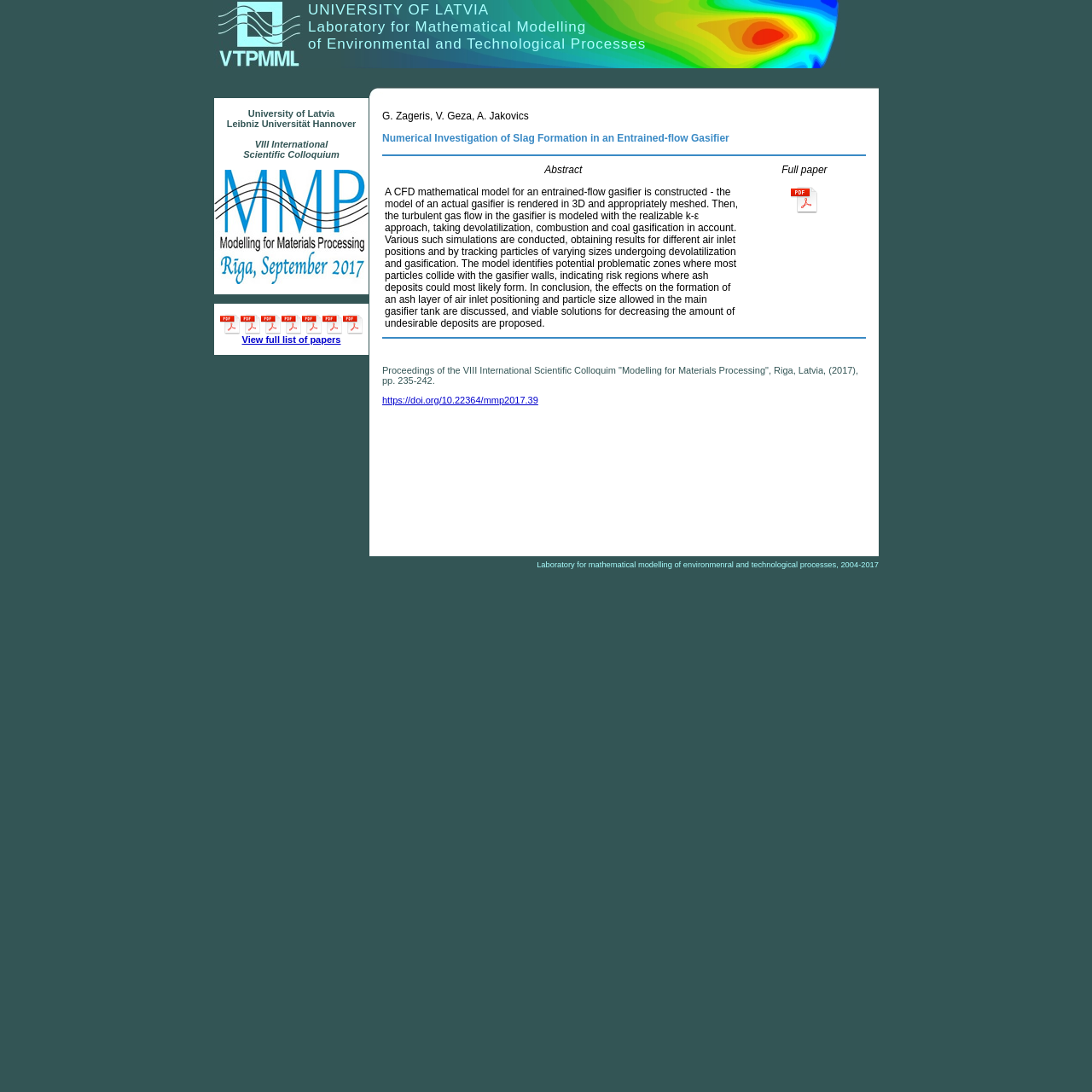Find the bounding box coordinates for the element described here: "View full list of papers".

[0.201, 0.298, 0.332, 0.316]